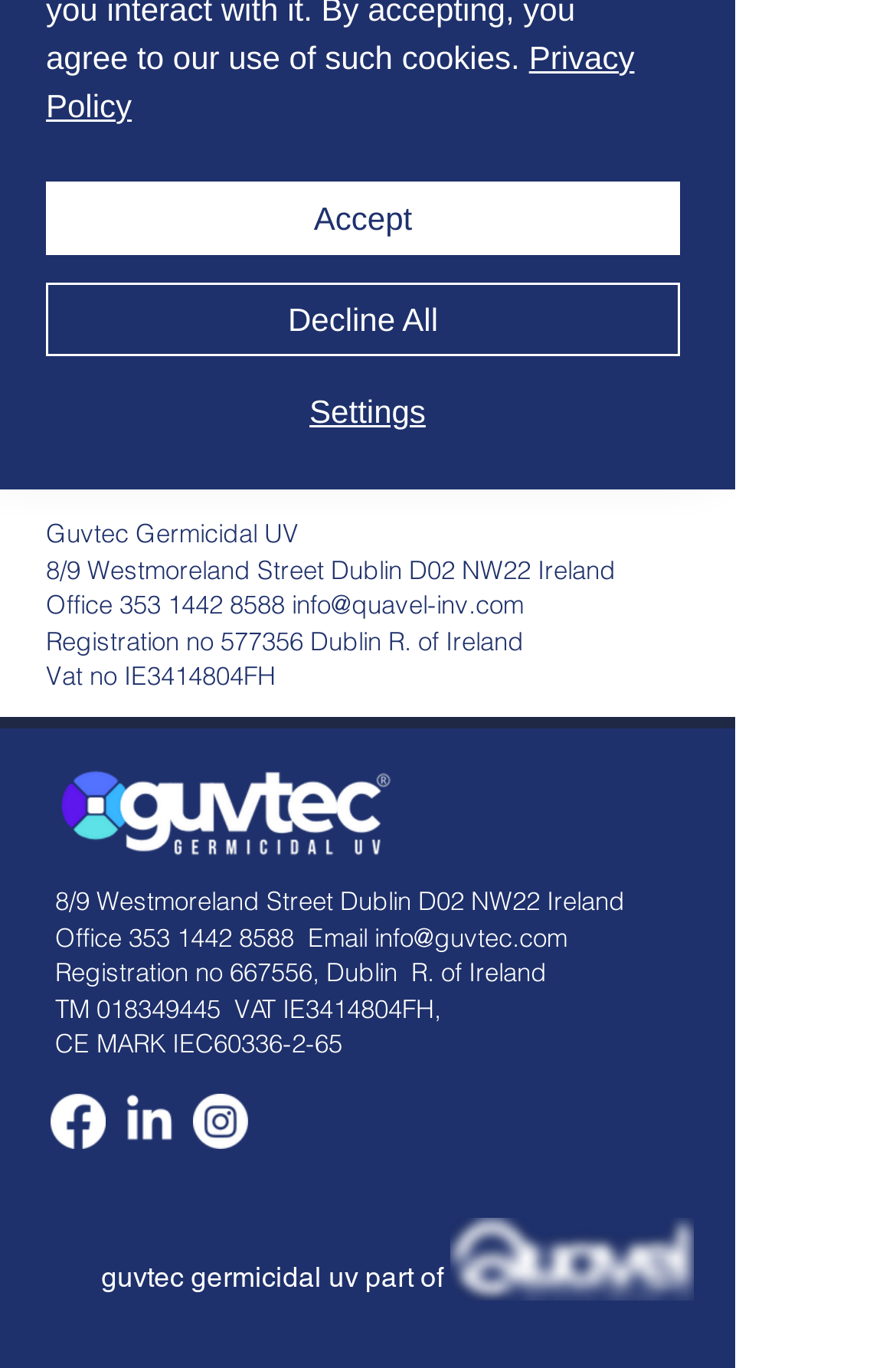From the element description 353 1442 8588, predict the bounding box coordinates of the UI element. The coordinates must be specified in the format (top-left x, top-left y, bottom-right x, bottom-right y) and should be within the 0 to 1 range.

[0.144, 0.673, 0.328, 0.697]